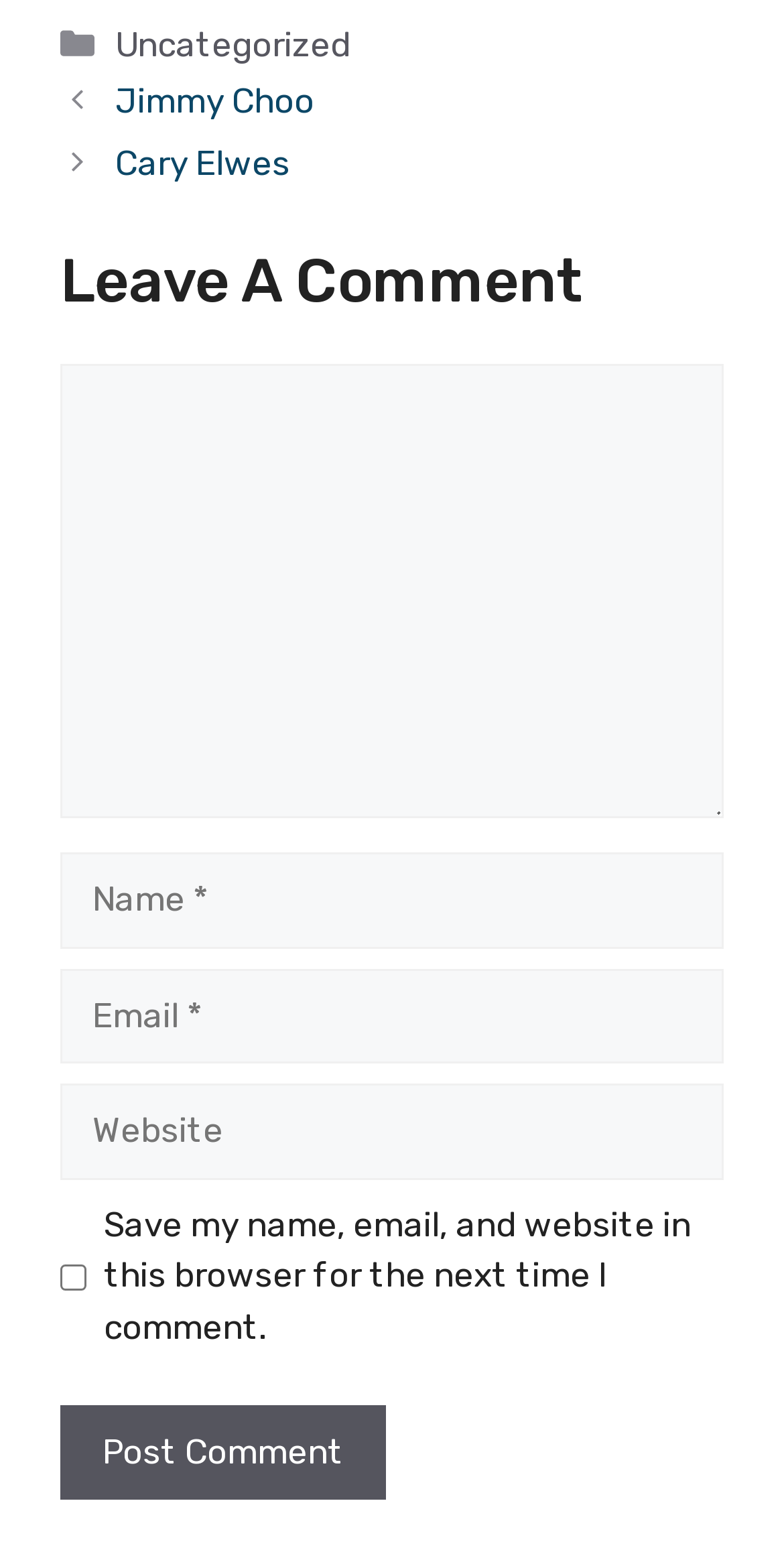Please find the bounding box coordinates of the element that you should click to achieve the following instruction: "Enter a comment". The coordinates should be presented as four float numbers between 0 and 1: [left, top, right, bottom].

[0.077, 0.232, 0.923, 0.523]